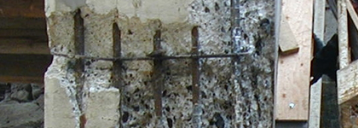Detail every aspect of the image in your description.

This image depicts a detailed view of a concrete structure showing signs of deterioration and exposure of the internal rebar. The cross-section reveals both the compromised concrete and the integrated steel reinforcement bars, illustrating the impact of weathering or structural stress. Such damage often requires assessment and intervention, highlighting the importance of choosing appropriate repair mortars for restoration. This visual serves as a crucial reference for professionals in the construction and rehabilitation industry, particularly relevant to the "Repair & Restoration" category within construction markets.